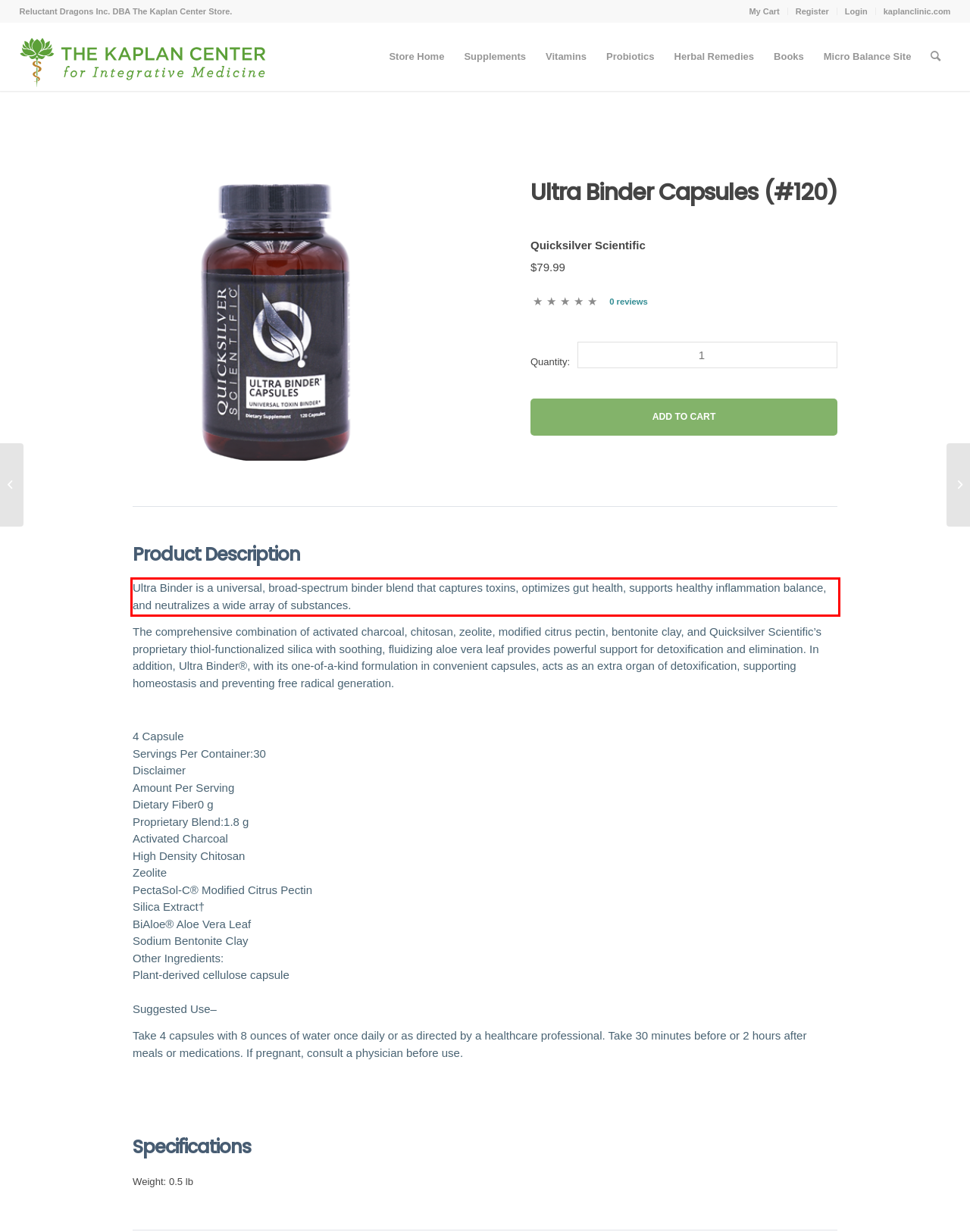Given the screenshot of the webpage, identify the red bounding box, and recognize the text content inside that red bounding box.

Ultra Binder is a universal, broad-spectrum binder blend that captures toxins, optimizes gut health, supports healthy inflammation balance, and neutralizes a wide array of substances.